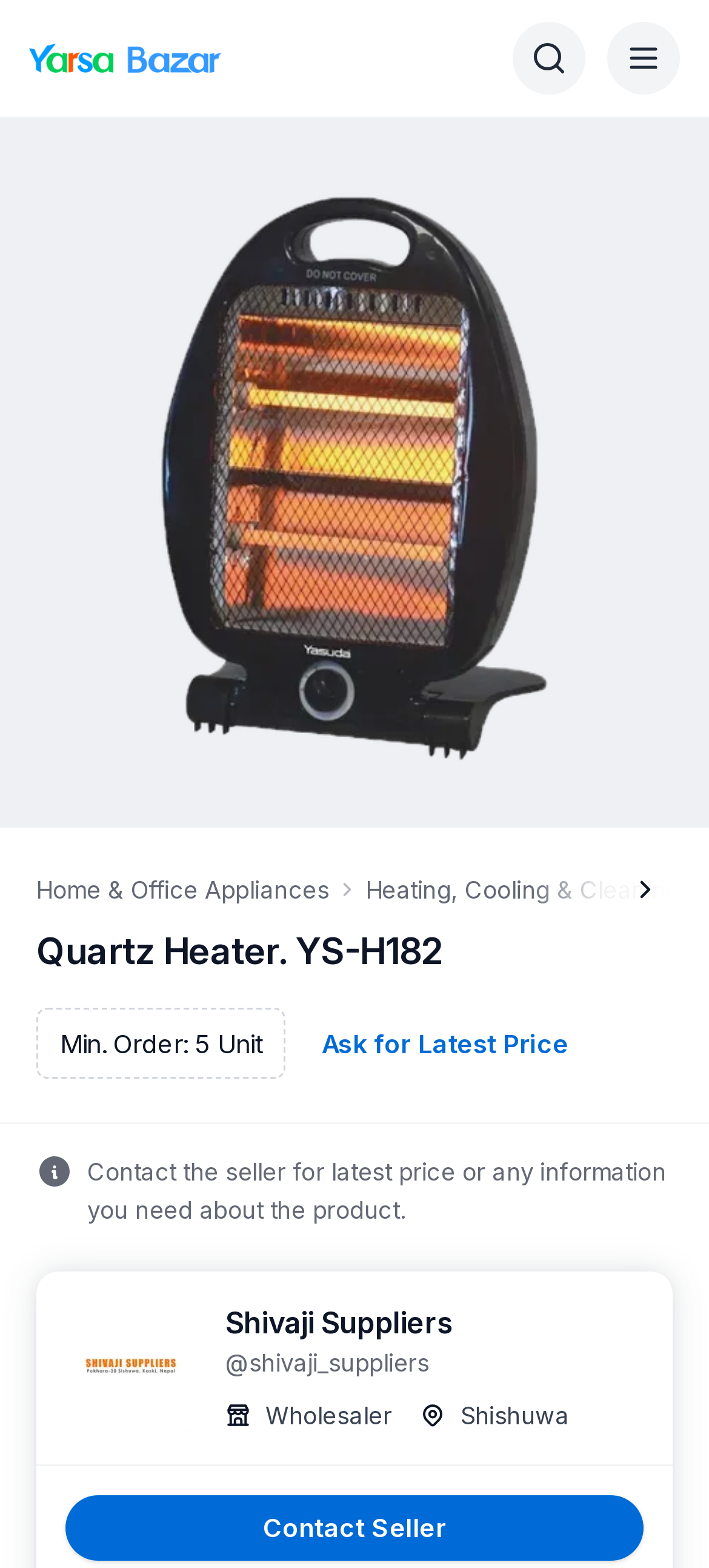Describe in detail what you see on the webpage.

This webpage is about a product, specifically a Quartz Heater model YS-H182, with a prominent image of the product taking up most of the top section of the page. 

At the top left corner, there is a navigation section with a link to the "home" page, accompanied by an image of "Yarsa Bazar". Next to it, there is a search link and a button with a popup dialog. On the top right corner, there is another button with an image.

Below the navigation section, there is a category link "Home & Office Appliances" with an accompanying image. To the right of this link, there is a button to scroll right, accompanied by an image.

The product title "Quartz Heater. YS-H182" is displayed prominently in a heading. Below the title, there is some product information, including a minimum order quantity of 5 units. There is a button to "Ask for Latest Price" and an image next to it.

Further down, there is a message encouraging users to contact the seller for the latest price or product information. Below this message, there is a section about the seller, "Shivaji Suppliers", with their logo, name, and description as a wholesaler from Shishuwa. 

At the very bottom of the page, there is a button to "Contact Seller".